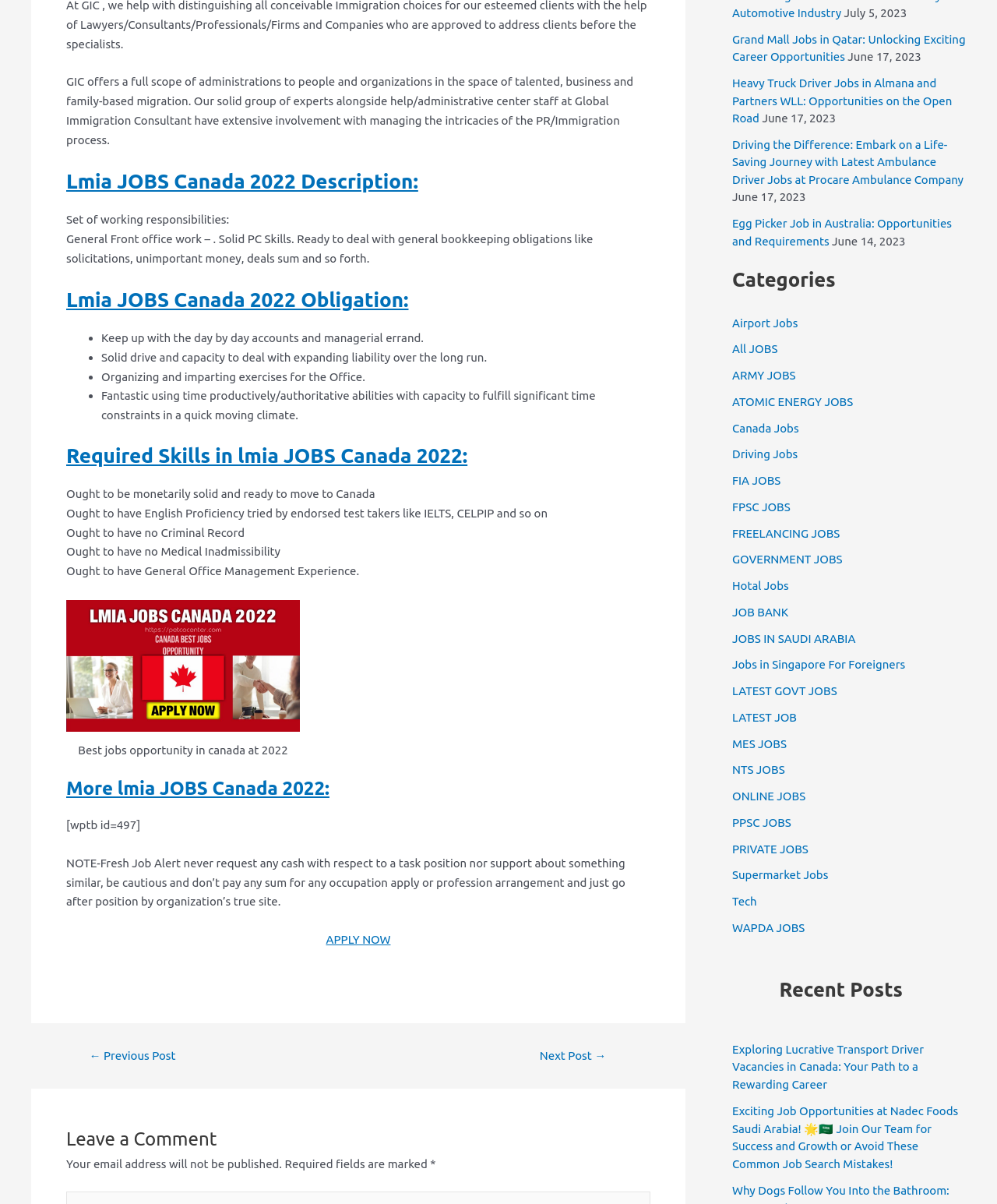What are the required skills for the job?
Look at the screenshot and provide an in-depth answer.

The webpage lists several required skills for the job, including being financially stable and ready to move to Canada, having English Proficiency tested by approved test takers like IELTS, CELPIP, etc., having no Criminal Record, and having no Medical Inadmissibility. These requirements are mentioned in the 'Required Skills in lmia JOBS Canada 2022' section of the webpage.